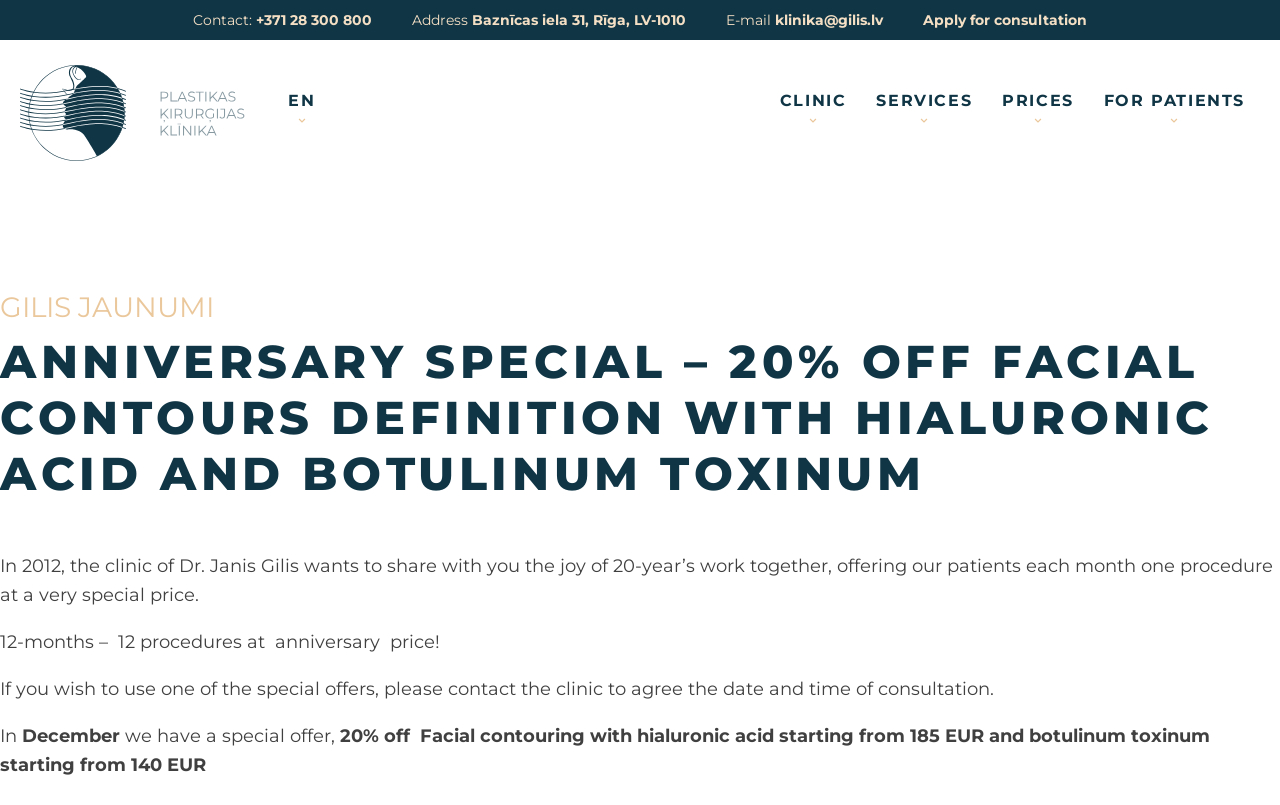Can you show the bounding box coordinates of the region to click on to complete the task described in the instruction: "Contact the clinic"?

[0.2, 0.014, 0.291, 0.036]